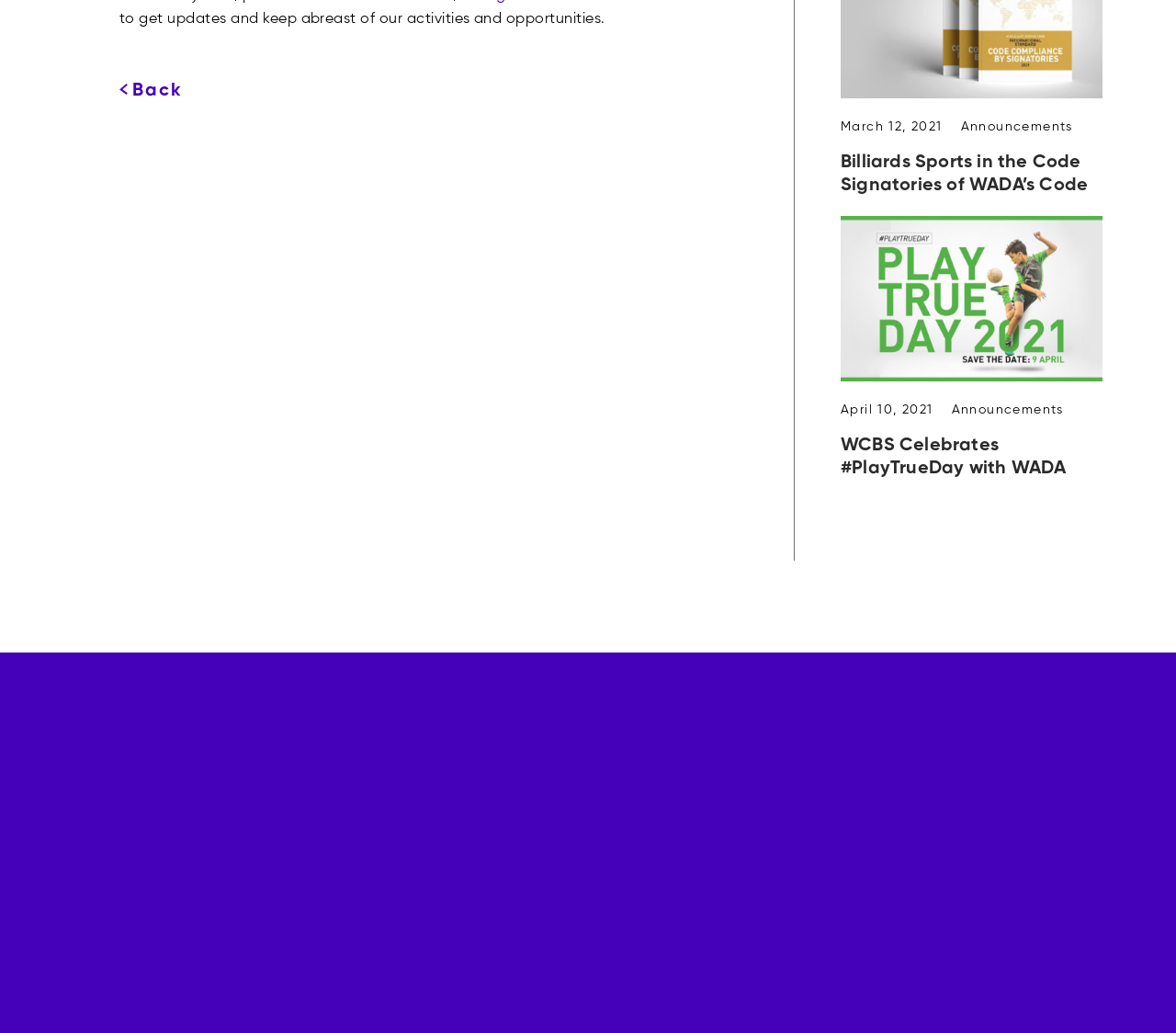Determine the bounding box coordinates (top-left x, top-left y, bottom-right x, bottom-right y) of the UI element described in the following text: Privacy Policy

[0.611, 0.95, 0.689, 0.962]